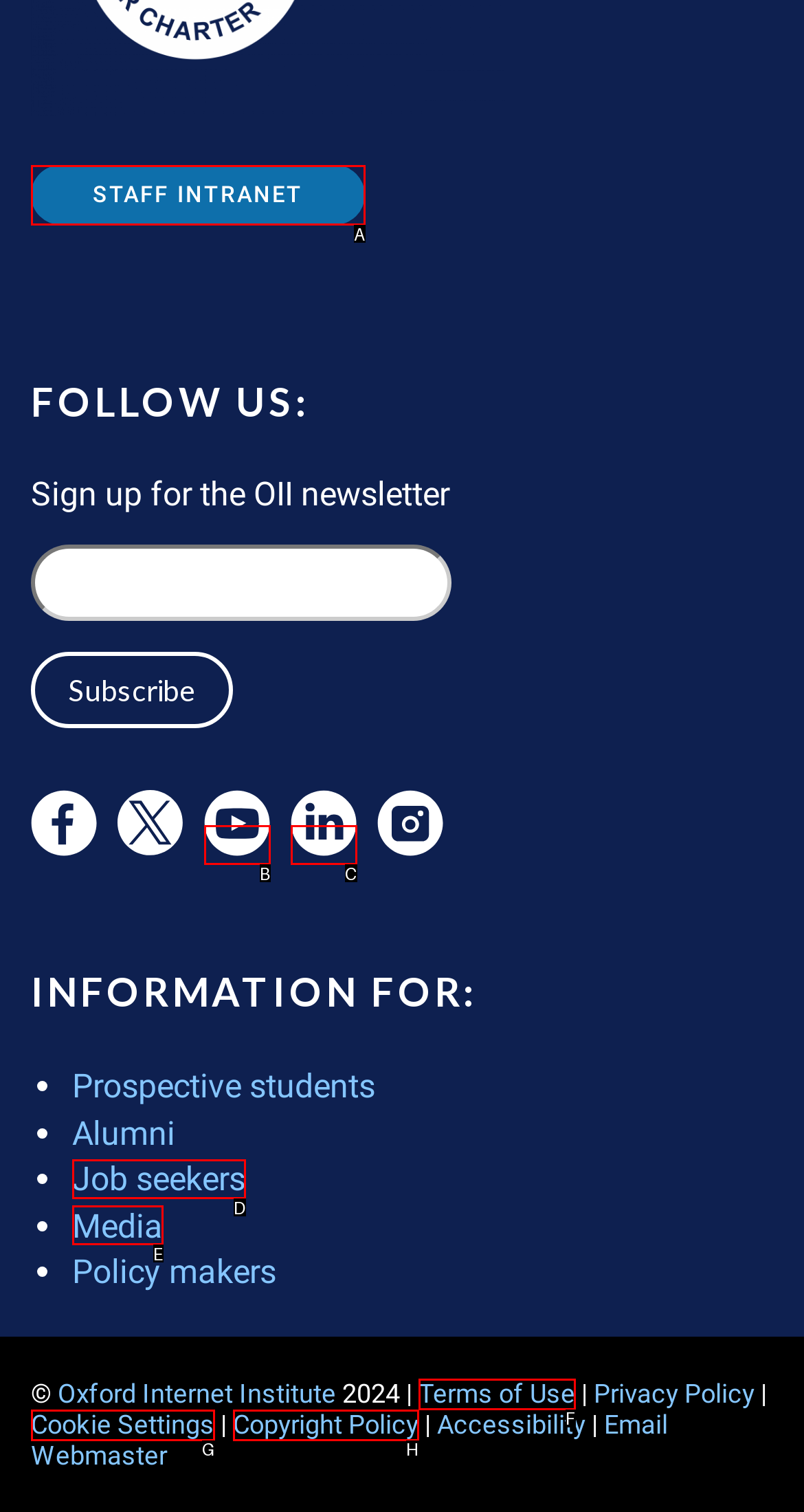Identify the correct UI element to click for the following task: View History of Homeschooling in Oregon Choose the option's letter based on the given choices.

None